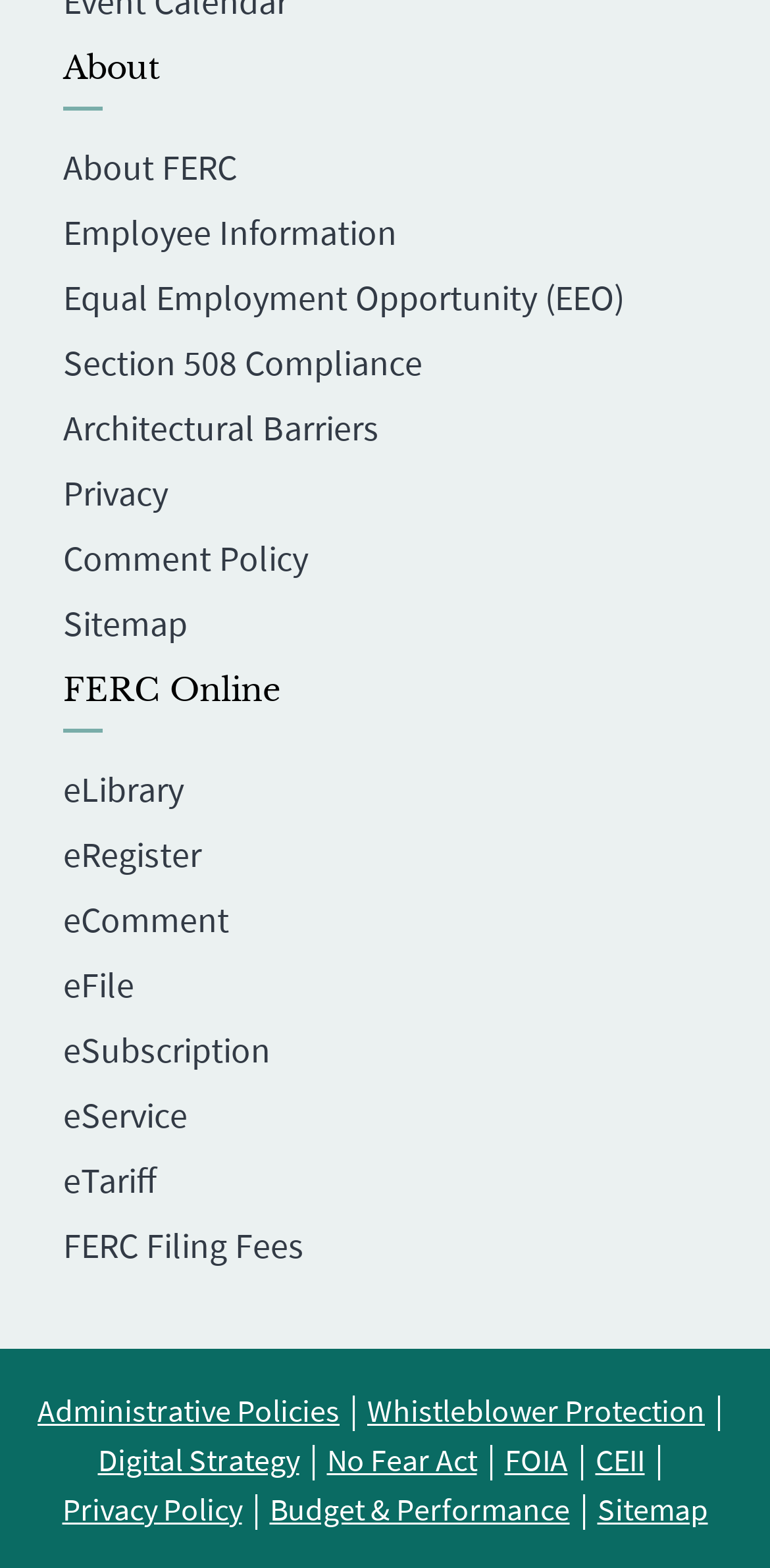How many links are there in the About section?
Answer the question with a thorough and detailed explanation.

I counted the number of links under the 'About' StaticText element, which are 'About FERC', 'Employee Information', 'Equal Employment Opportunity (EEO)', 'Section 508 Compliance', 'Architectural Barriers', 'Privacy', 'Comment Policy', 'Sitemap', and 'FERC Online'.